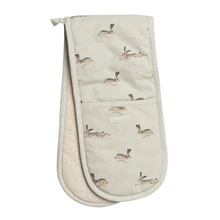What is the approximate length of the double oven glove?
Using the image as a reference, answer the question in detail.

The caption provides the overall dimensions of the glove as 'approximately 18 x 84 cm', indicating that the length of the glove is approximately 84 cm.